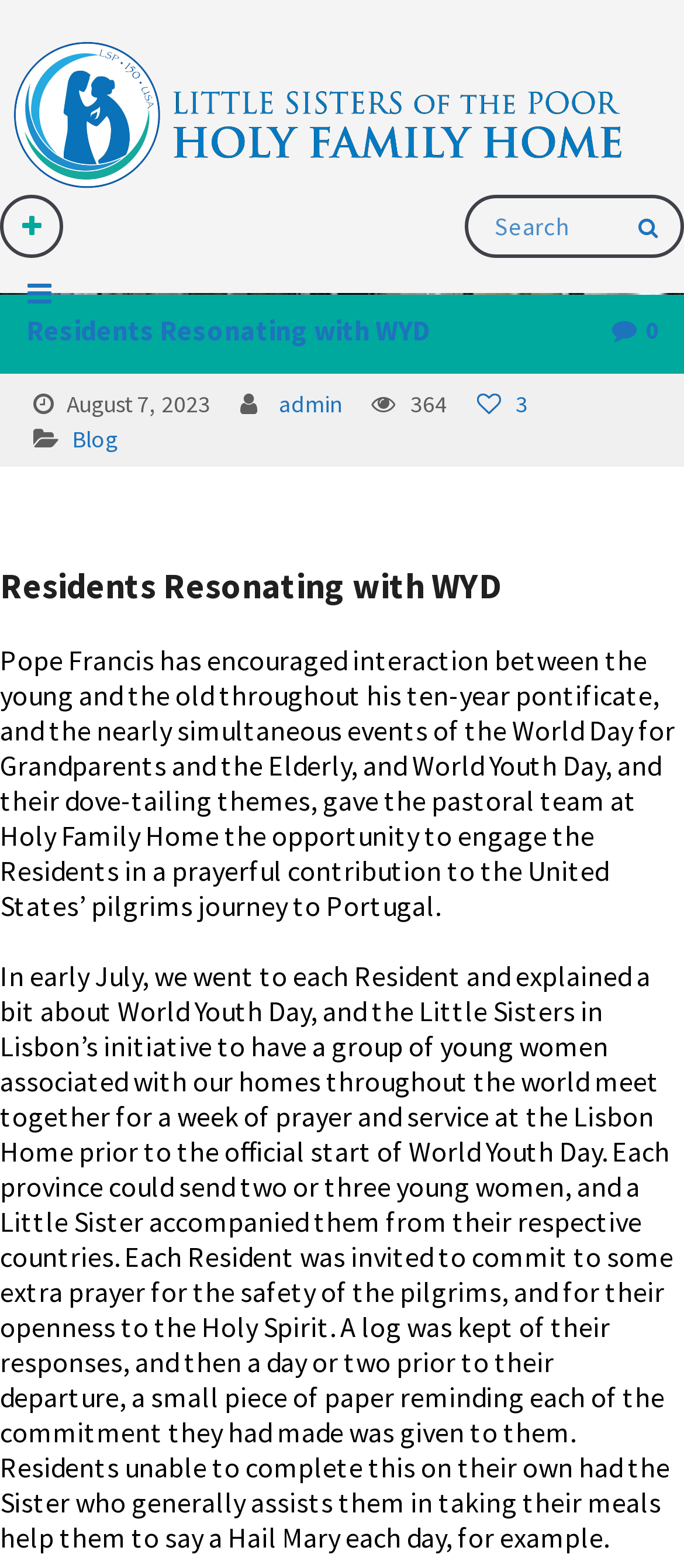Identify and extract the main heading from the webpage.

Residents Resonating with WYD